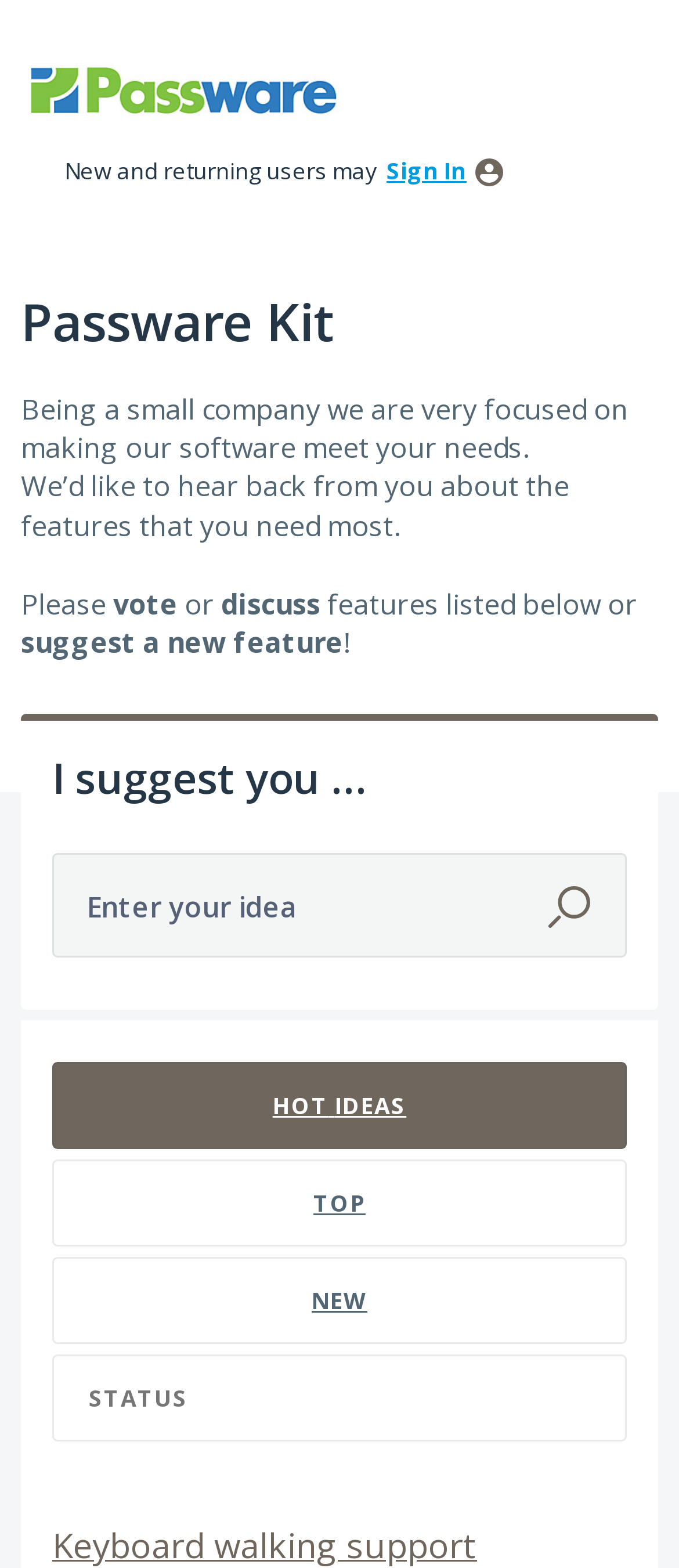Using the information shown in the image, answer the question with as much detail as possible: What is the name of the software?

The name of the software is Passware Kit, as stated in the heading 'Passware Kit' and the link 'Passware Kit Forensic'.